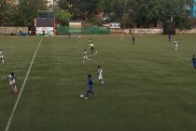What is visible in the background of the image?
Using the information from the image, provide a comprehensive answer to the question.

According to the caption, a scoreboard can be seen in the background of the image, suggesting an active game environment and providing context to the match action.